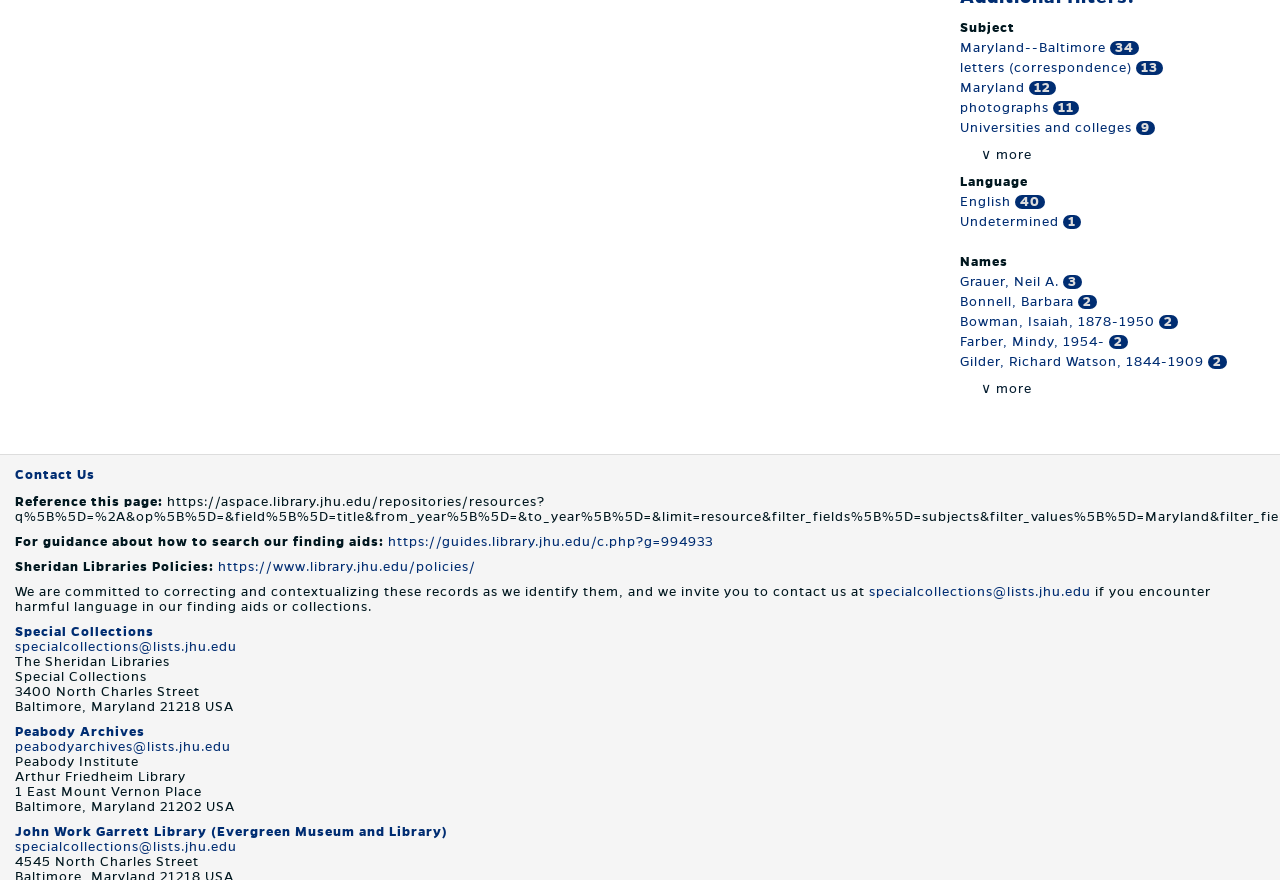Identify the bounding box coordinates for the UI element described as: "specialcollections@lists.jhu.edu". The coordinates should be provided as four floats between 0 and 1: [left, top, right, bottom].

[0.012, 0.728, 0.185, 0.744]